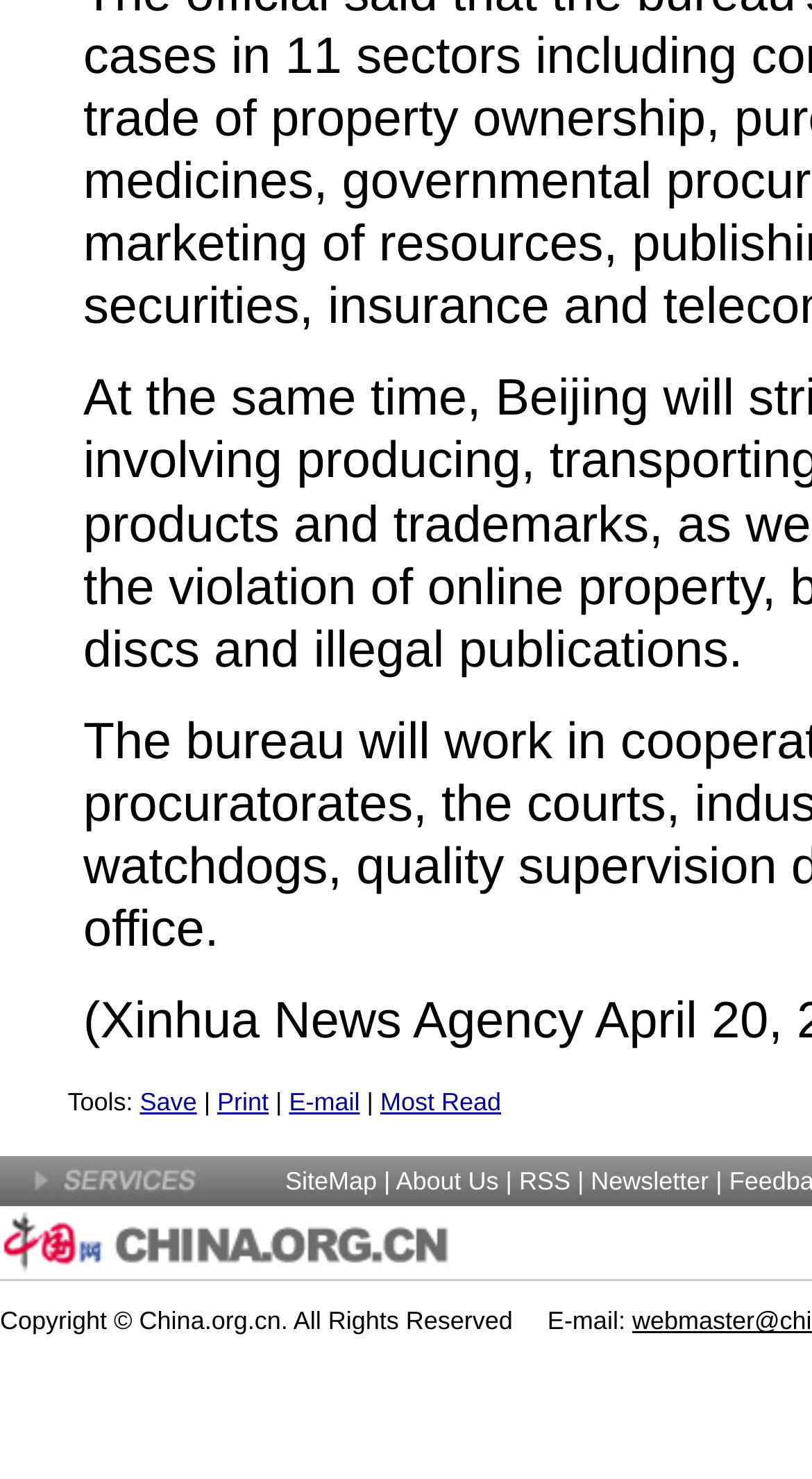Determine the bounding box for the described HTML element: "Print". Ensure the coordinates are four float numbers between 0 and 1 in the format [left, top, right, bottom].

[0.268, 0.735, 0.331, 0.754]